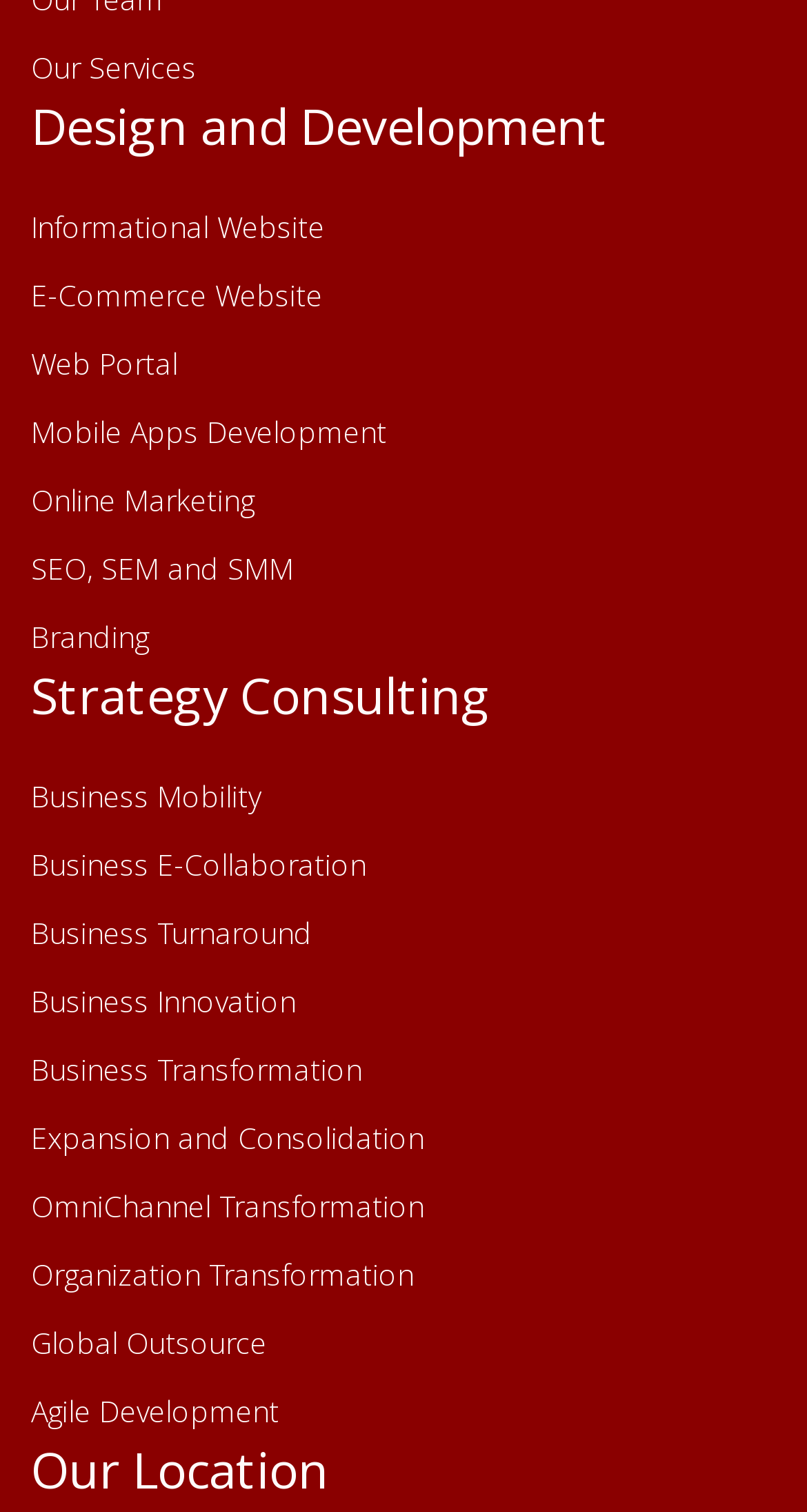What is the last service listed on the webpage?
Using the visual information from the image, give a one-word or short-phrase answer.

Agile Development